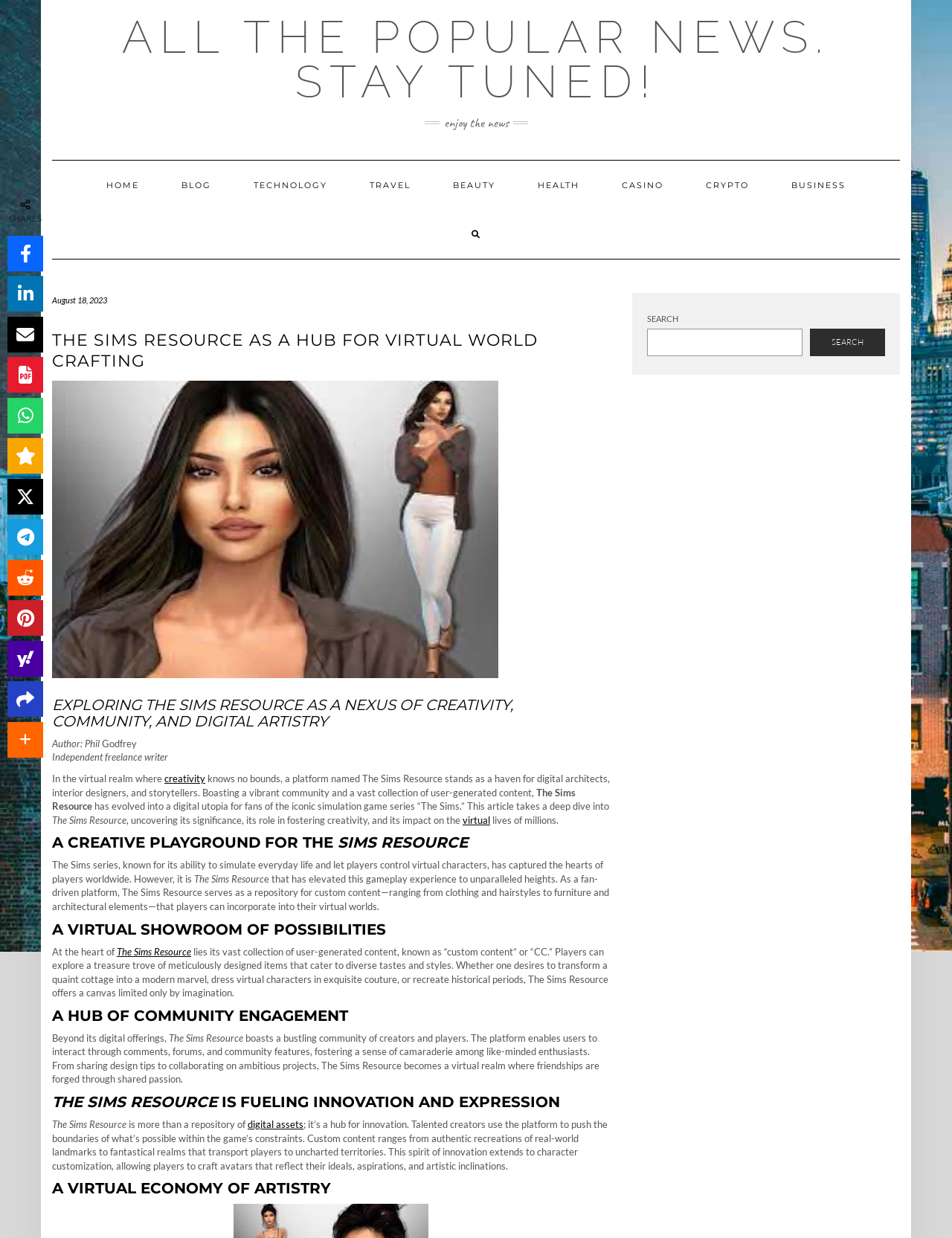Please provide the bounding box coordinates in the format (top-left x, top-left y, bottom-right x, bottom-right y). Remember, all values are floating point numbers between 0 and 1. What is the bounding box coordinate of the region described as: title="Add this to Yahoo! Mail"

[0.008, 0.518, 0.045, 0.546]